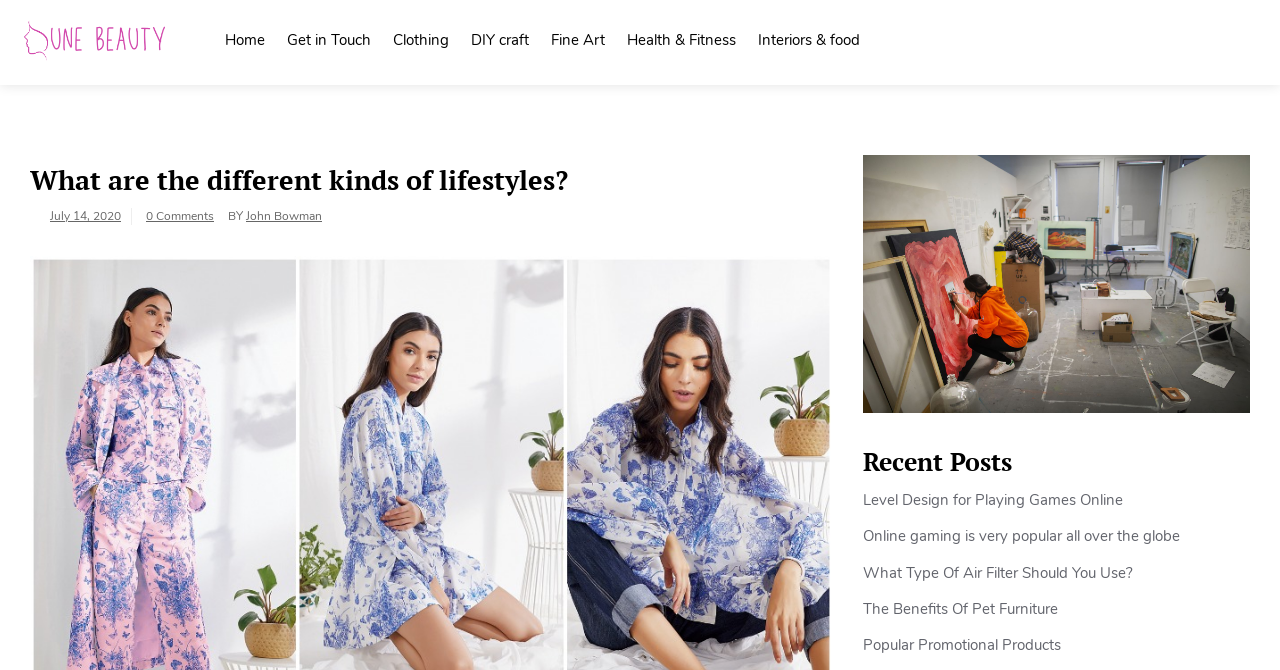Identify the bounding box for the UI element described as: "Home". Ensure the coordinates are four float numbers between 0 and 1, formatted as [left, top, right, bottom].

[0.167, 0.015, 0.216, 0.097]